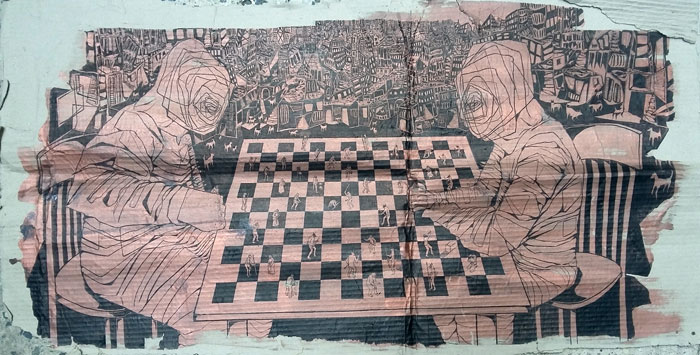Explain what is happening in the image with as much detail as possible.

The image features an artwork by artist Ali Abdel Mohsen, titled "untitled work from his 2016 exhibition at Cairo’s Mashrabia Gallery, 'The Slow War'." This mixed media piece, measuring 110 x 60 cm, depicts two figures intensely engaged in a game of chess, their faces obscured by what appears to be wrapped cloth. The board is set against a bustling backdrop of urban architecture, hinting at a deeper narrative of conflict and strategy related to both the game and the chaotic world beyond. Mohsen's work often explores themes of identity and the human experience, particularly in the context of socio-political issues. This specific piece captures a moment of stillness and concentration amid a chaotic environment, inviting viewers to reflect on the duality of conflict and tranquility.